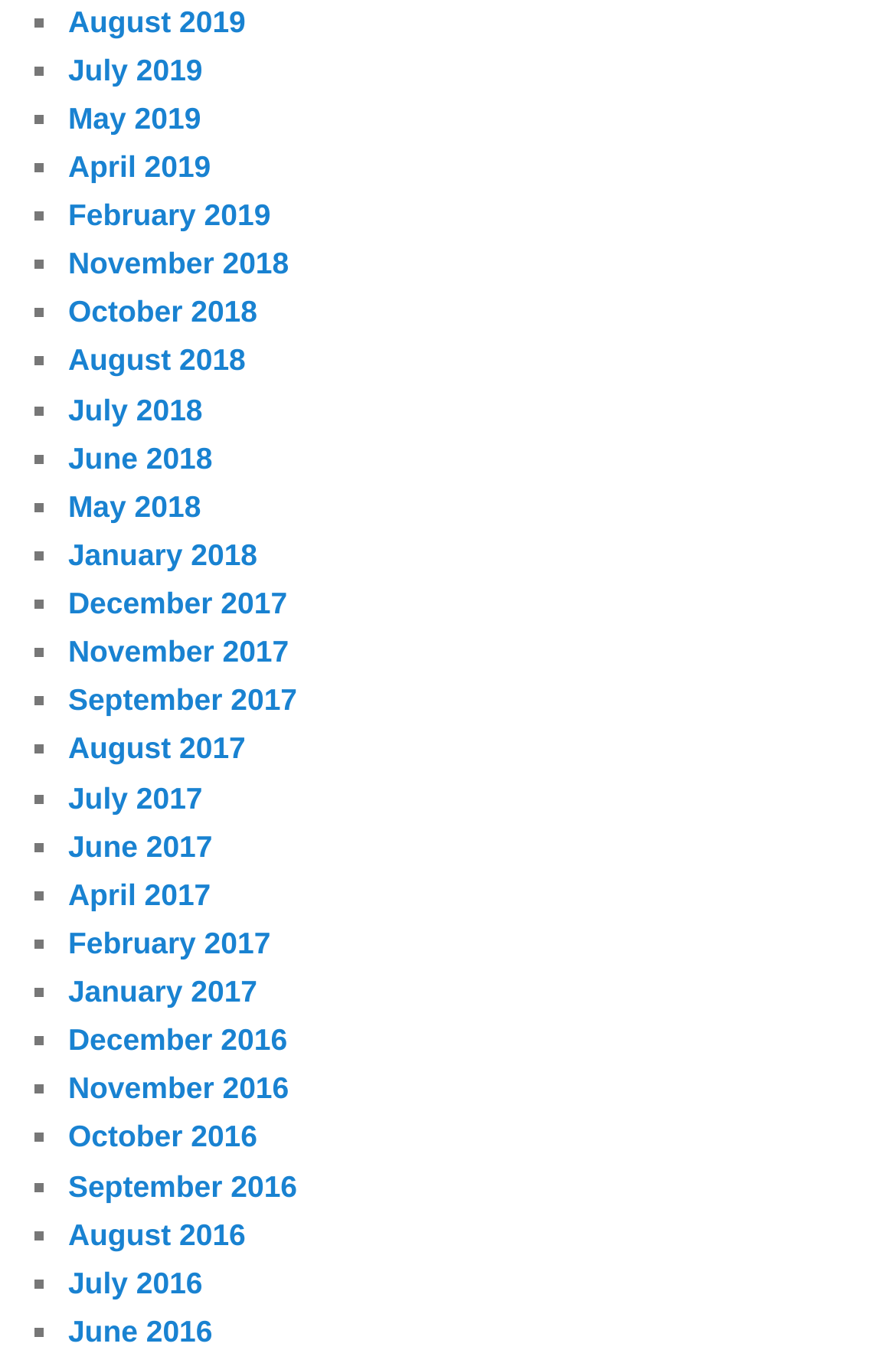Please determine the bounding box coordinates of the element to click on in order to accomplish the following task: "View August 2019". Ensure the coordinates are four float numbers ranging from 0 to 1, i.e., [left, top, right, bottom].

[0.076, 0.003, 0.274, 0.028]